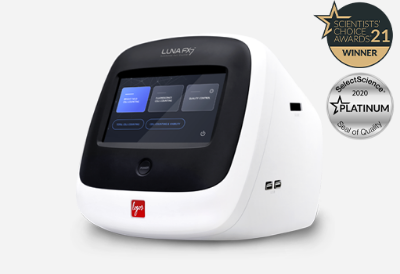Provide a brief response to the question below using one word or phrase:
What is the purpose of the validation slides?

Quality control